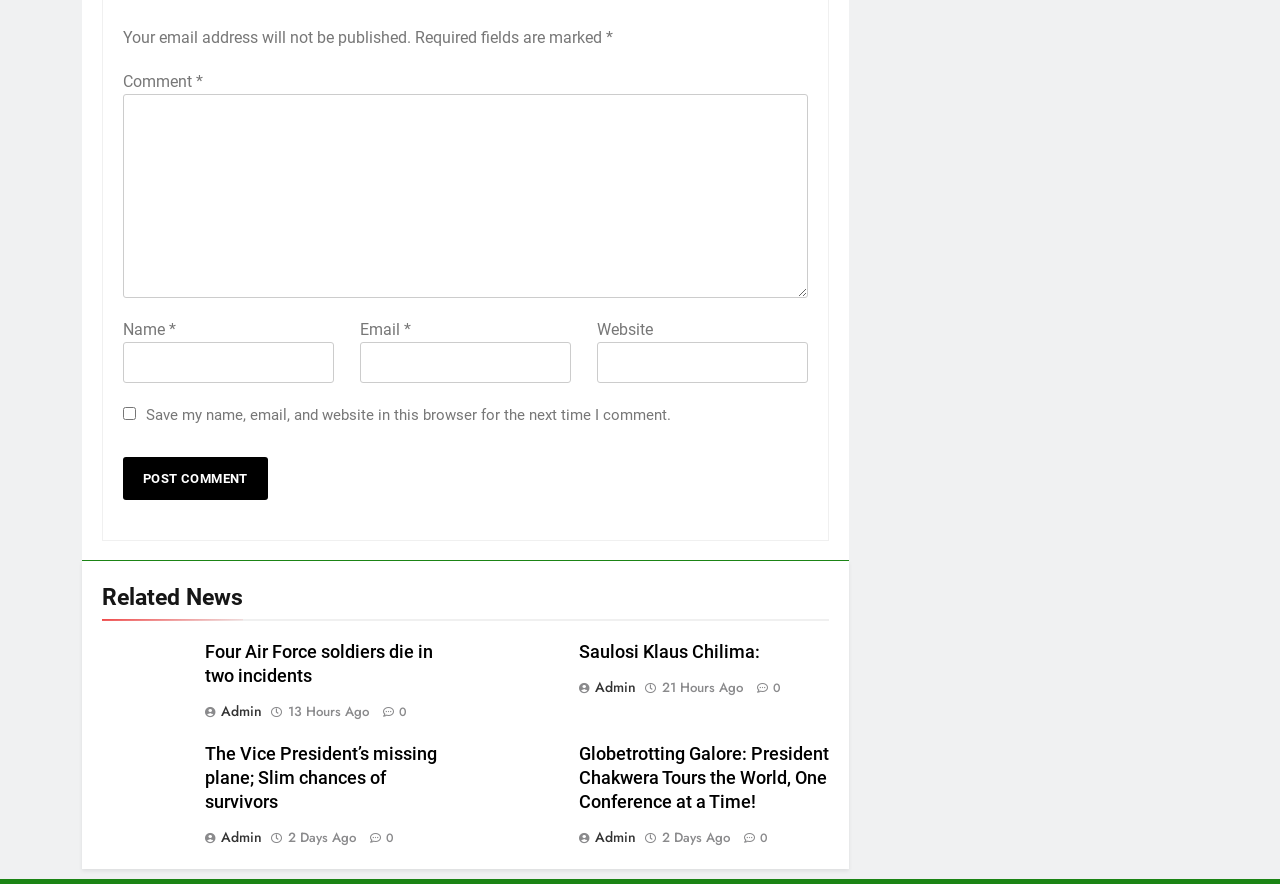Determine the bounding box coordinates for the HTML element described here: "parent_node: Name * name="author"".

[0.096, 0.387, 0.261, 0.433]